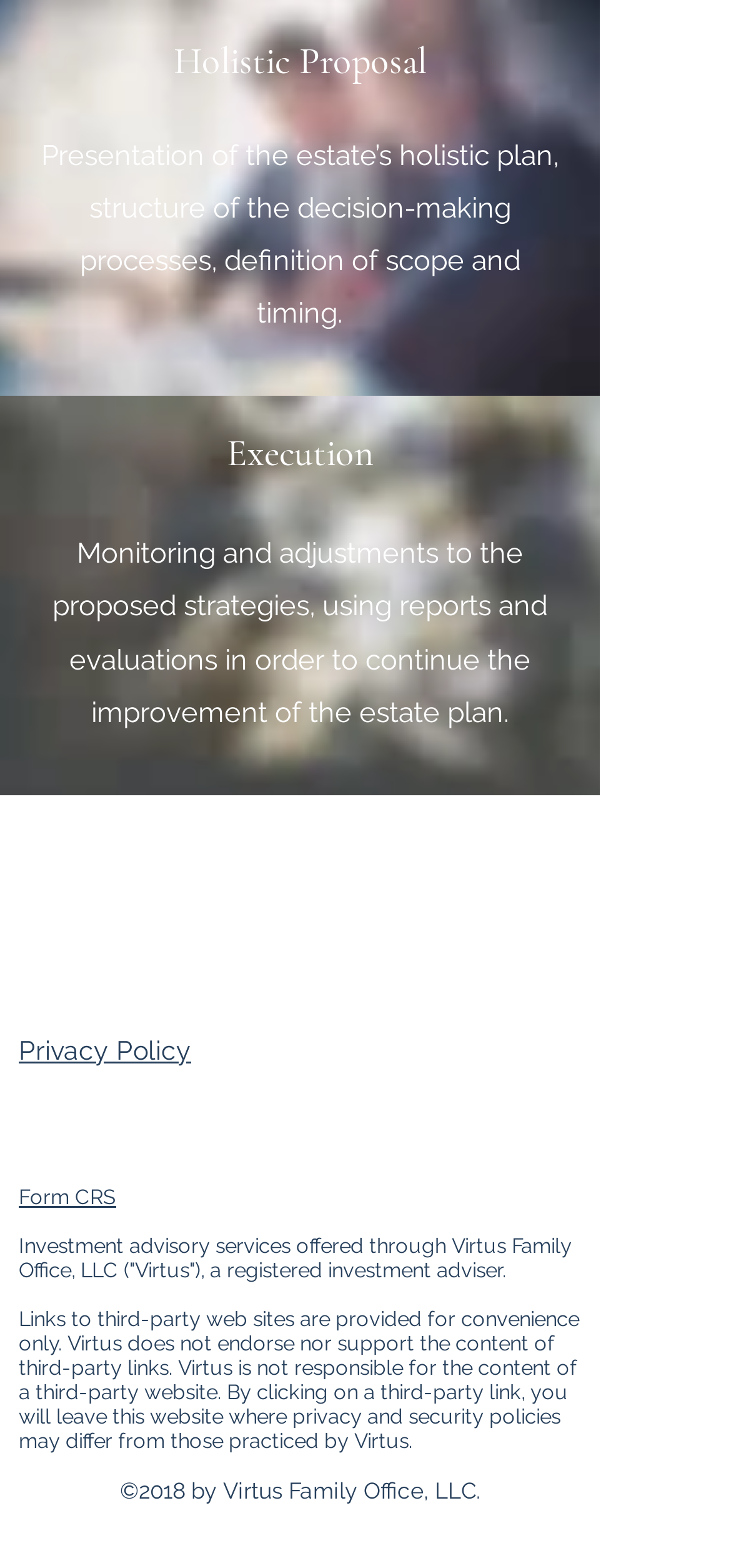What is the purpose of the 'Execution' section?
Provide a detailed and well-explained answer to the question.

The purpose of the 'Execution' section is to monitor and adjust the proposed strategies, as indicated by the static text element below the 'Execution' heading, which states 'Monitoring and adjustments to the proposed strategies, using reports and evaluations in order to continue the improvement of the estate plan'.